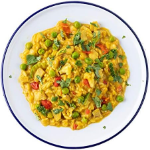Describe all elements and aspects of the image.

This image features a vibrant and hearty dish of **Mountain House Yellow Curry with Chicken & Rice**, designed for outdoor enthusiasts and perfect for meals while camping or backpacking. The dish is presented in a white bowl with a blue rim, showcasing a colorful mixture of yellow curry sauce, tender chicken pieces, and a variety of vegetables, including green peas and red bell peppers. 

This premium freeze-dried meal is packaged for easy preparation—simply add water—and contains two servings with a total of 10.99 calories. With its gluten-free options, it caters to adventurous eaters seeking delicious, ready-to-eat meals while exploring the great outdoors. Whether hiking in the mountains or enjoying a night under the stars, this dish promises both convenience and flavor.